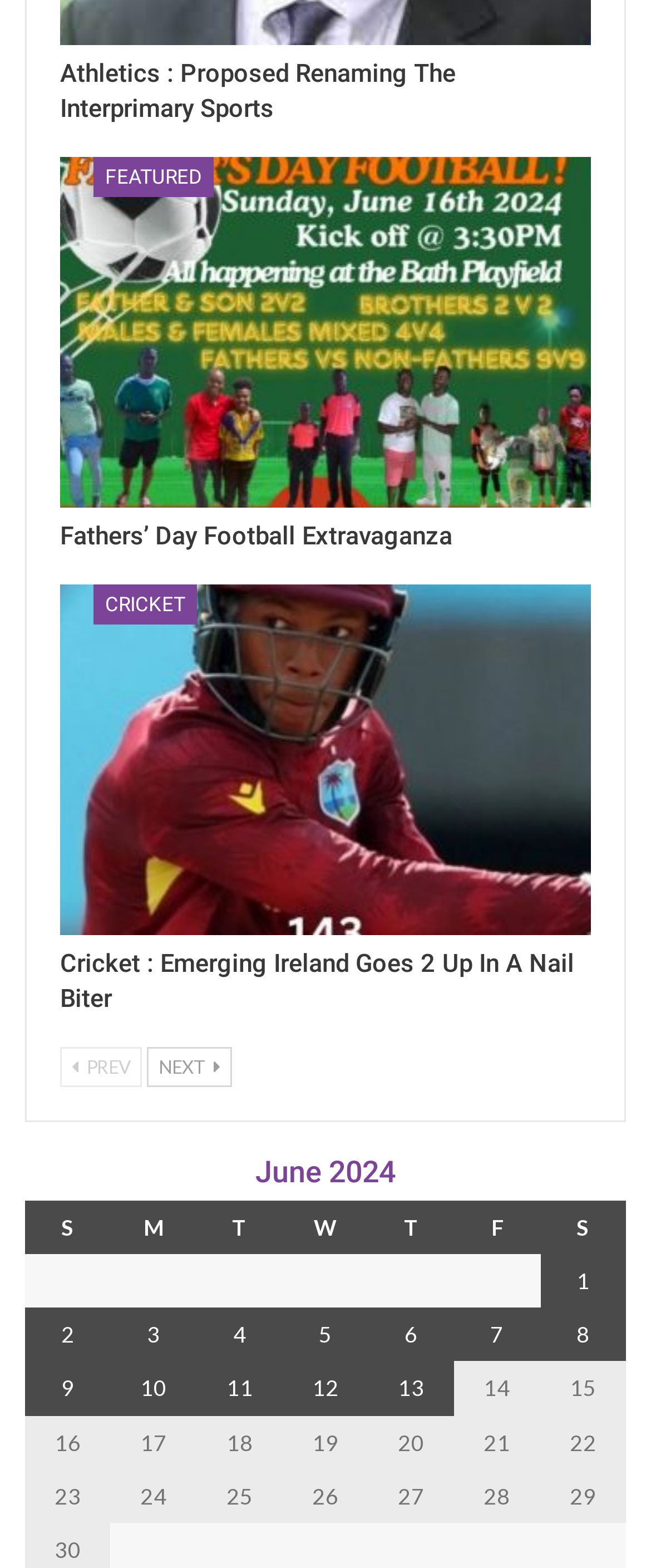Using the description "13", predict the bounding box of the relevant HTML element.

[0.611, 0.877, 0.652, 0.894]